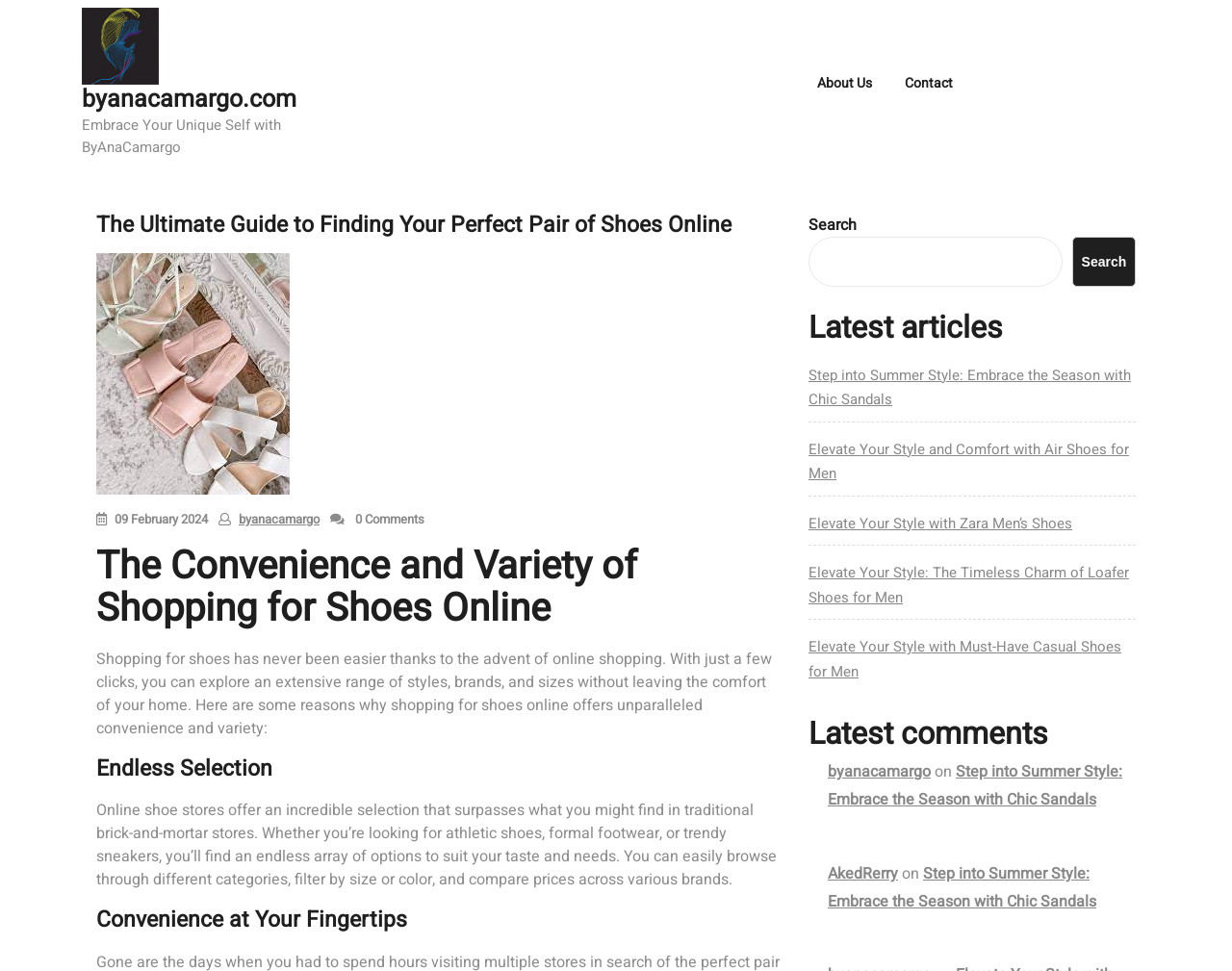What is the website about?
Answer the question with a detailed and thorough explanation.

Based on the webpage content, it appears that the website is focused on providing information and resources related to shopping for shoes online. The headings and text on the page discuss the convenience and variety of online shoe shopping, and there are links to articles about different types of shoes and styles.